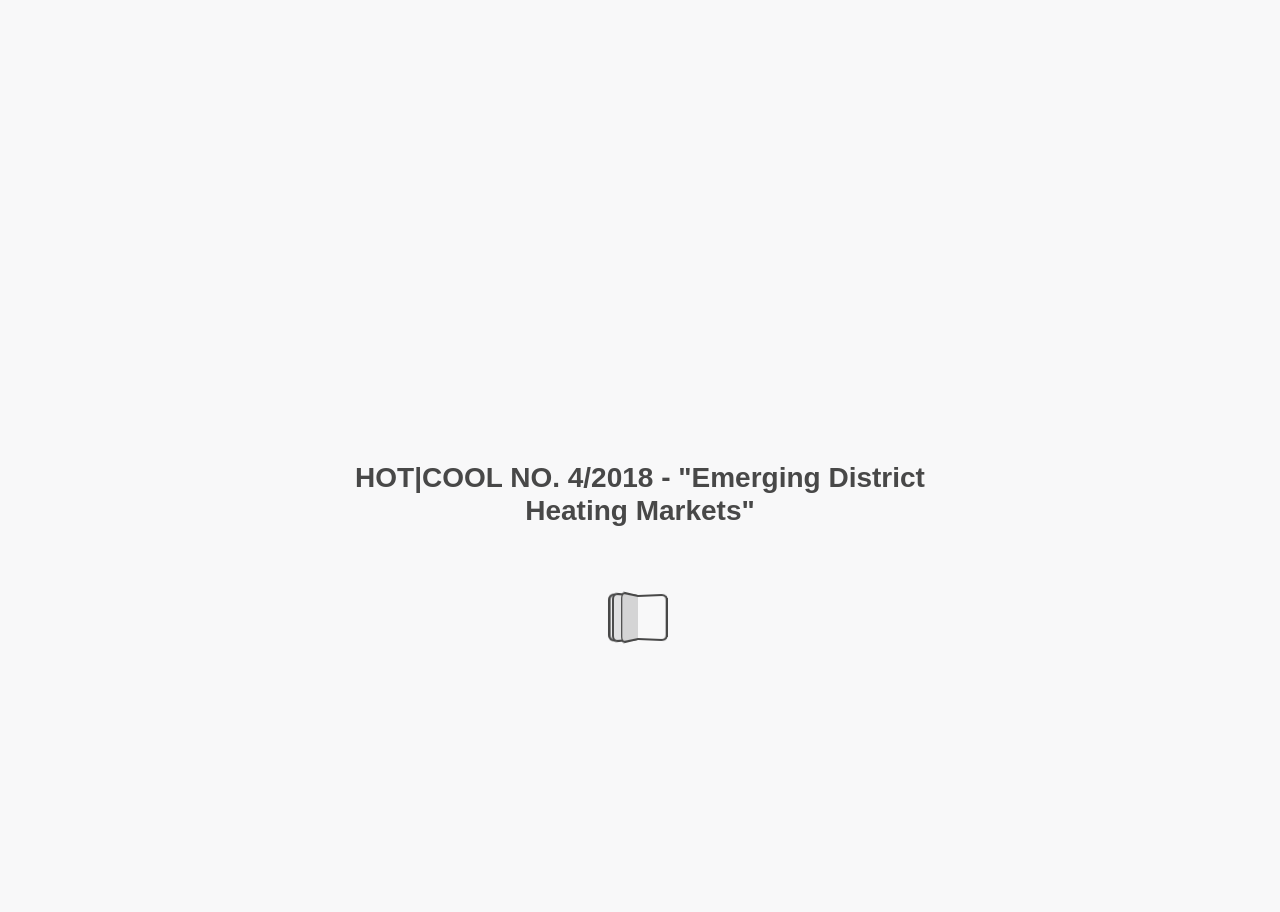What is the function of the button at the top right corner?
Look at the image and respond with a single word or a short phrase.

Search